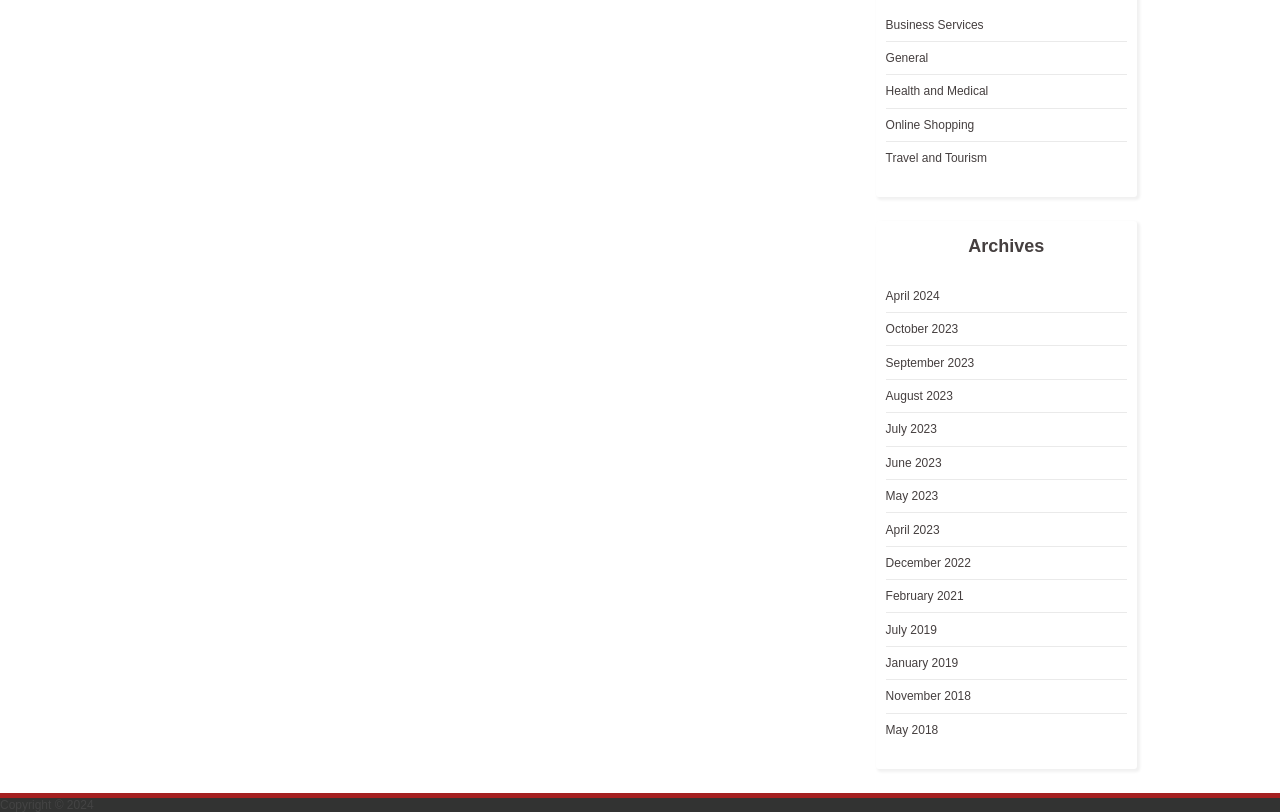Please mark the clickable region by giving the bounding box coordinates needed to complete this instruction: "Go to April 2024".

[0.692, 0.356, 0.734, 0.373]